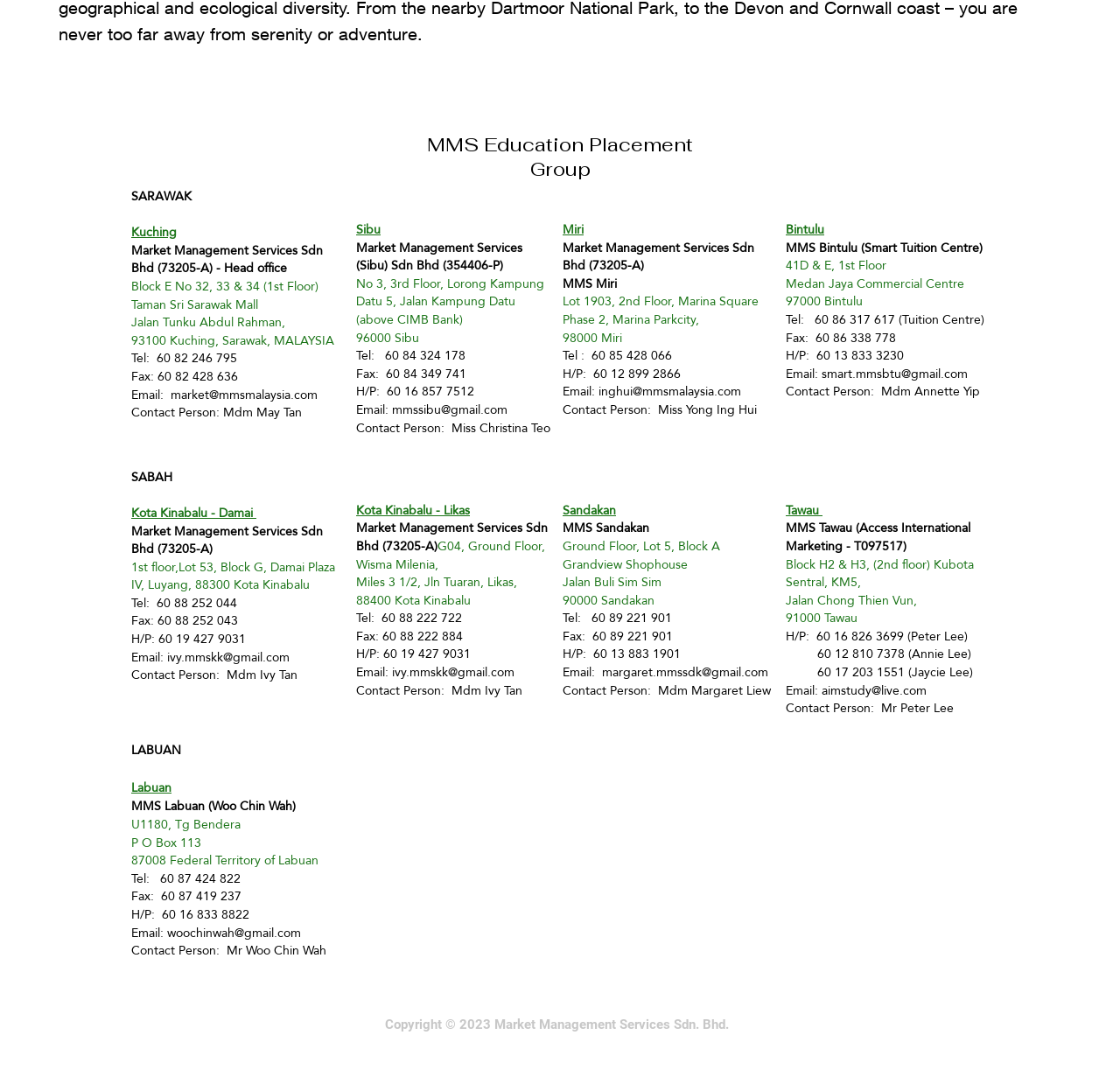Determine the bounding box coordinates for the clickable element required to fulfill the instruction: "Click Kuching". Provide the coordinates as four float numbers between 0 and 1, i.e., [left, top, right, bottom].

[0.117, 0.202, 0.158, 0.223]